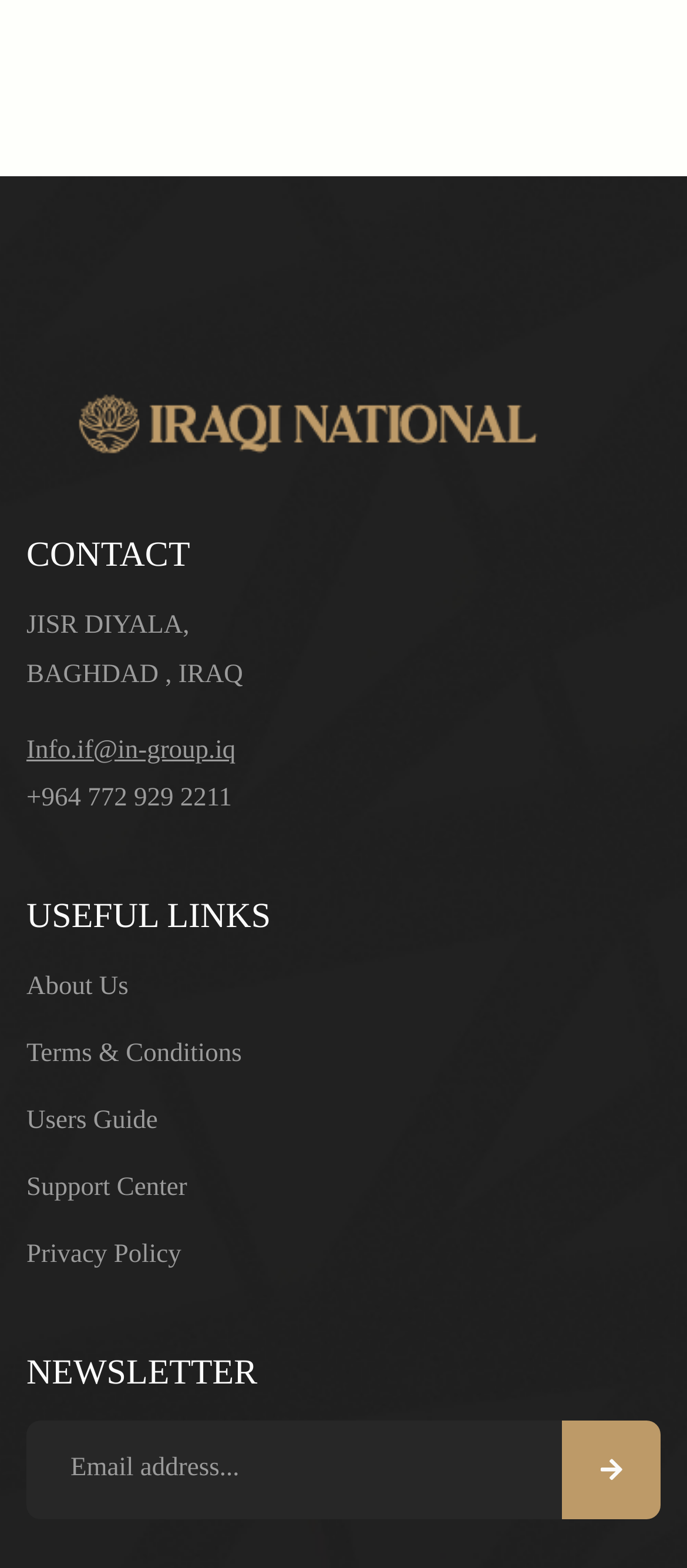What is the purpose of the textbox? Examine the screenshot and reply using just one word or a brief phrase.

Enter email address